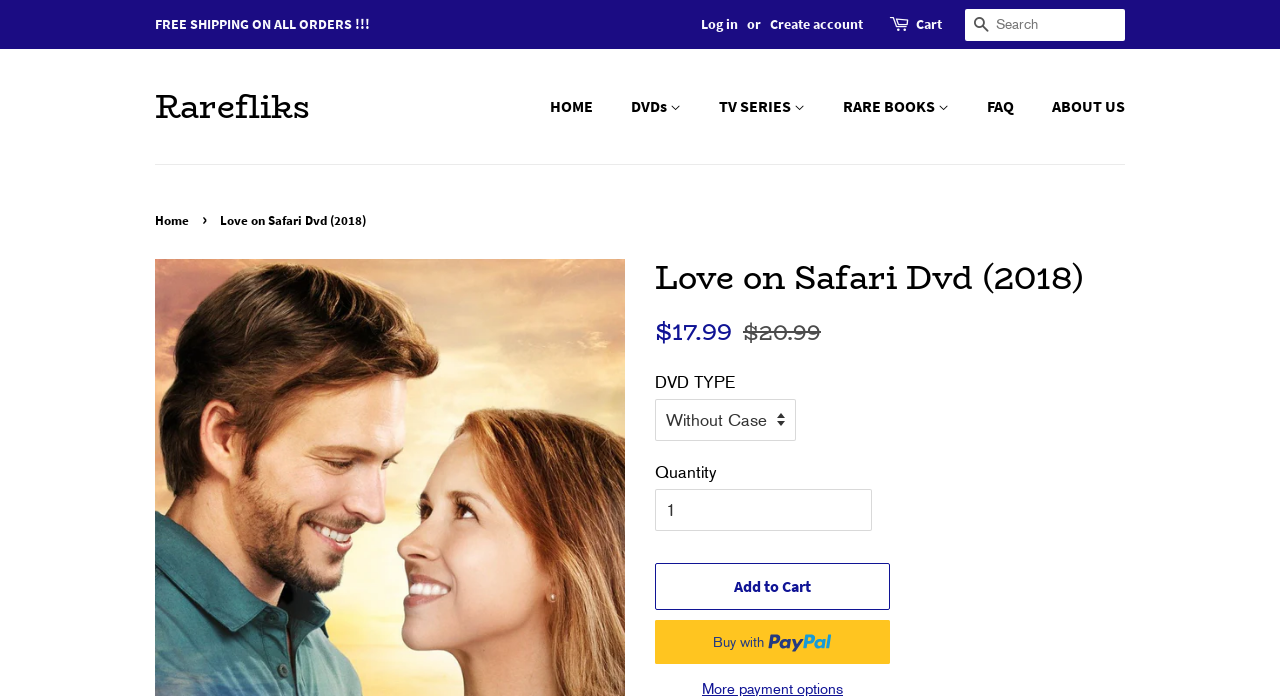Provide a brief response to the question using a single word or phrase: 
What is the name of the DVD?

Love on Safari Dvd (2018)